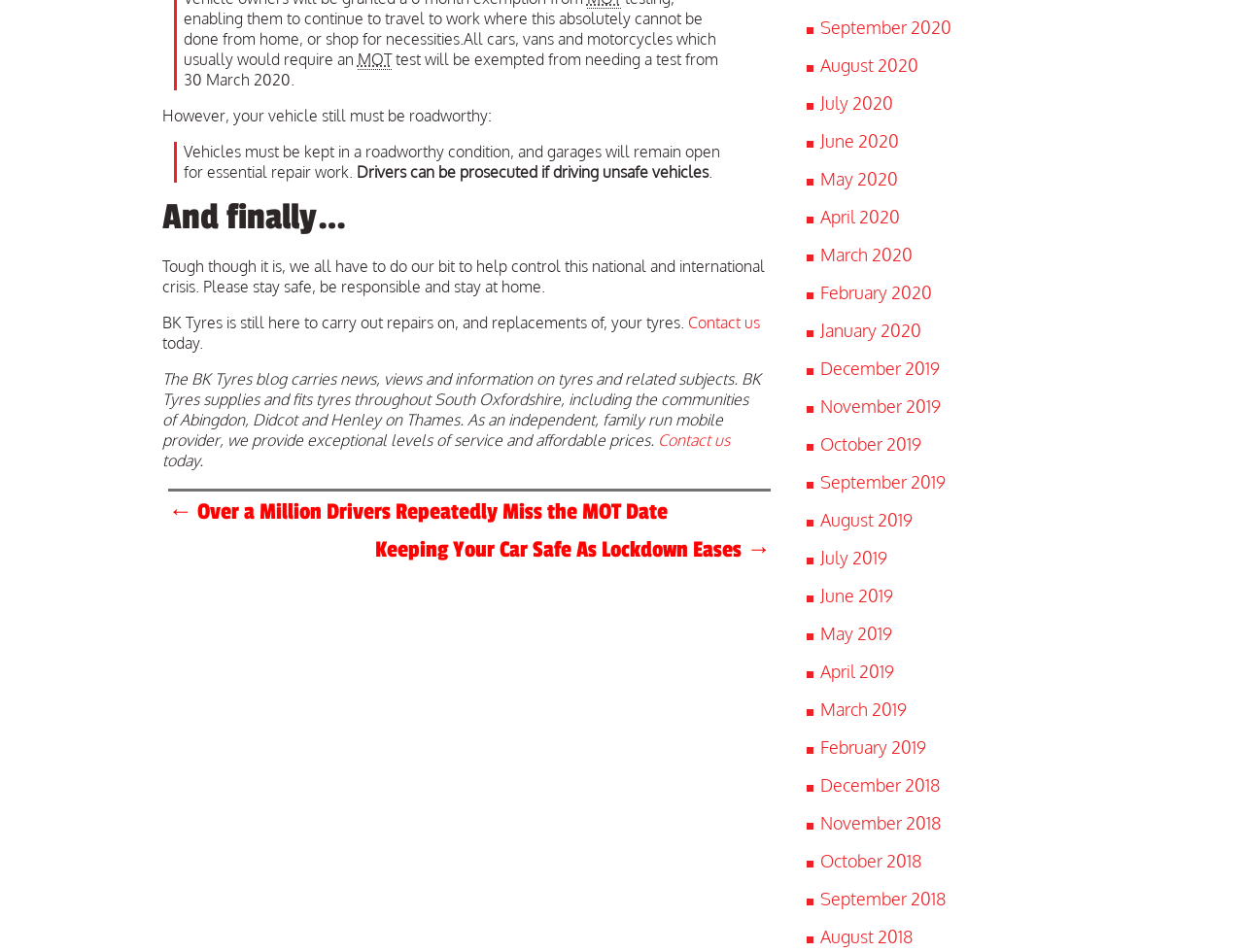Reply to the question with a single word or phrase:
How can drivers be prosecuted?

For driving unsafe vehicles